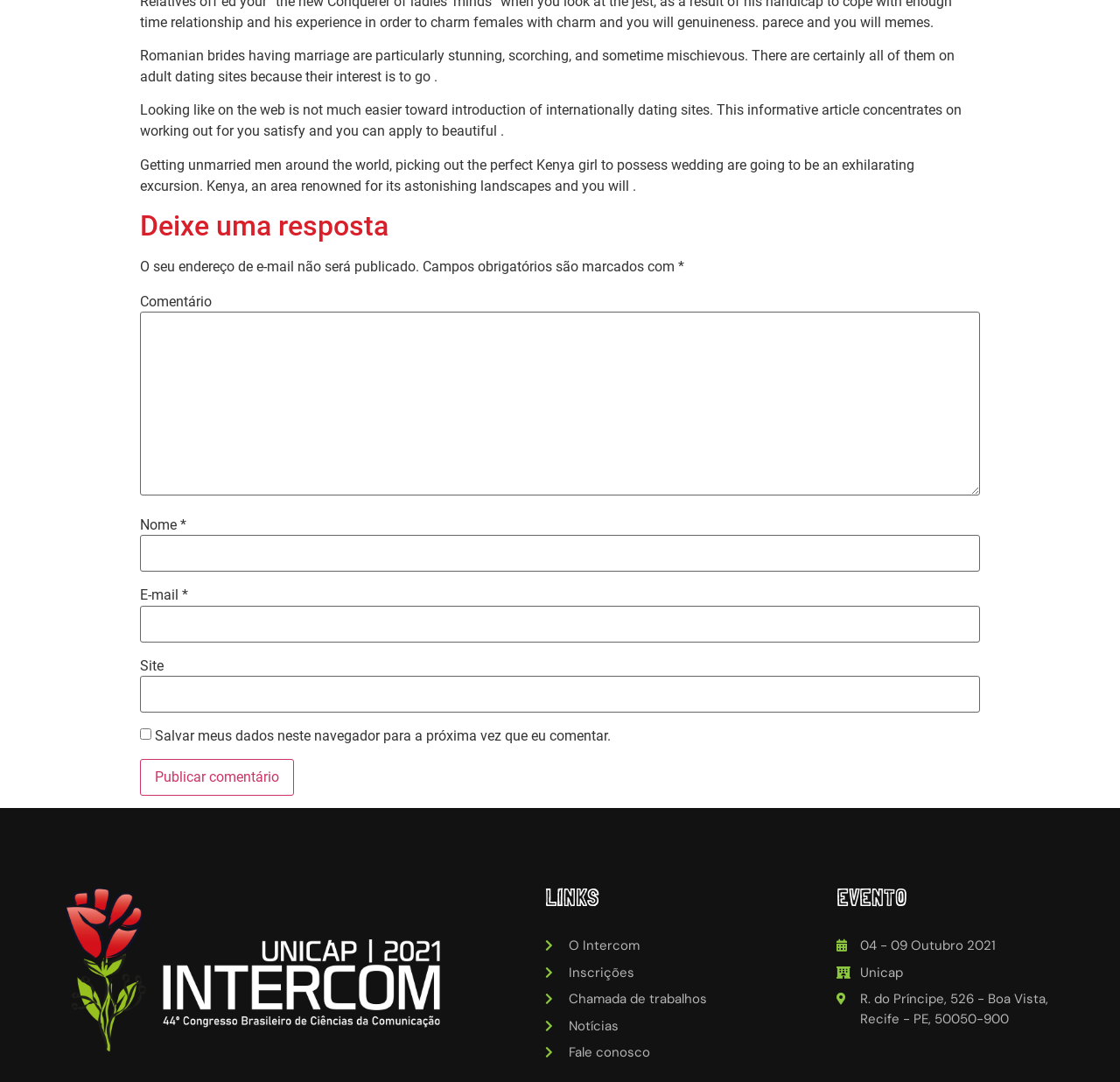Provide your answer in one word or a succinct phrase for the question: 
What is the purpose of the form?

To leave a comment